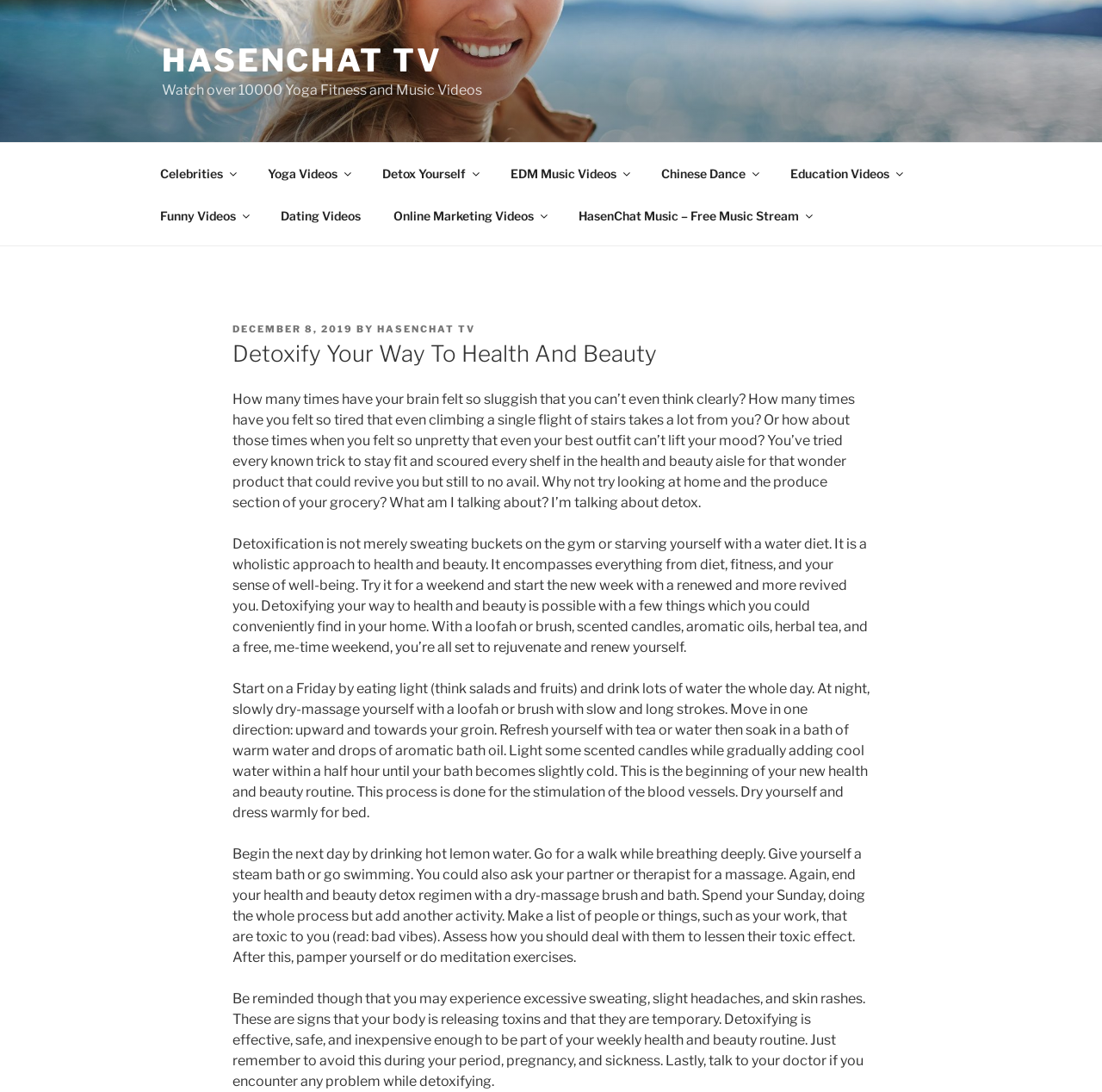Please locate the bounding box coordinates of the element that should be clicked to complete the given instruction: "Read the article about defending a theft charge in Pennsylvania".

None